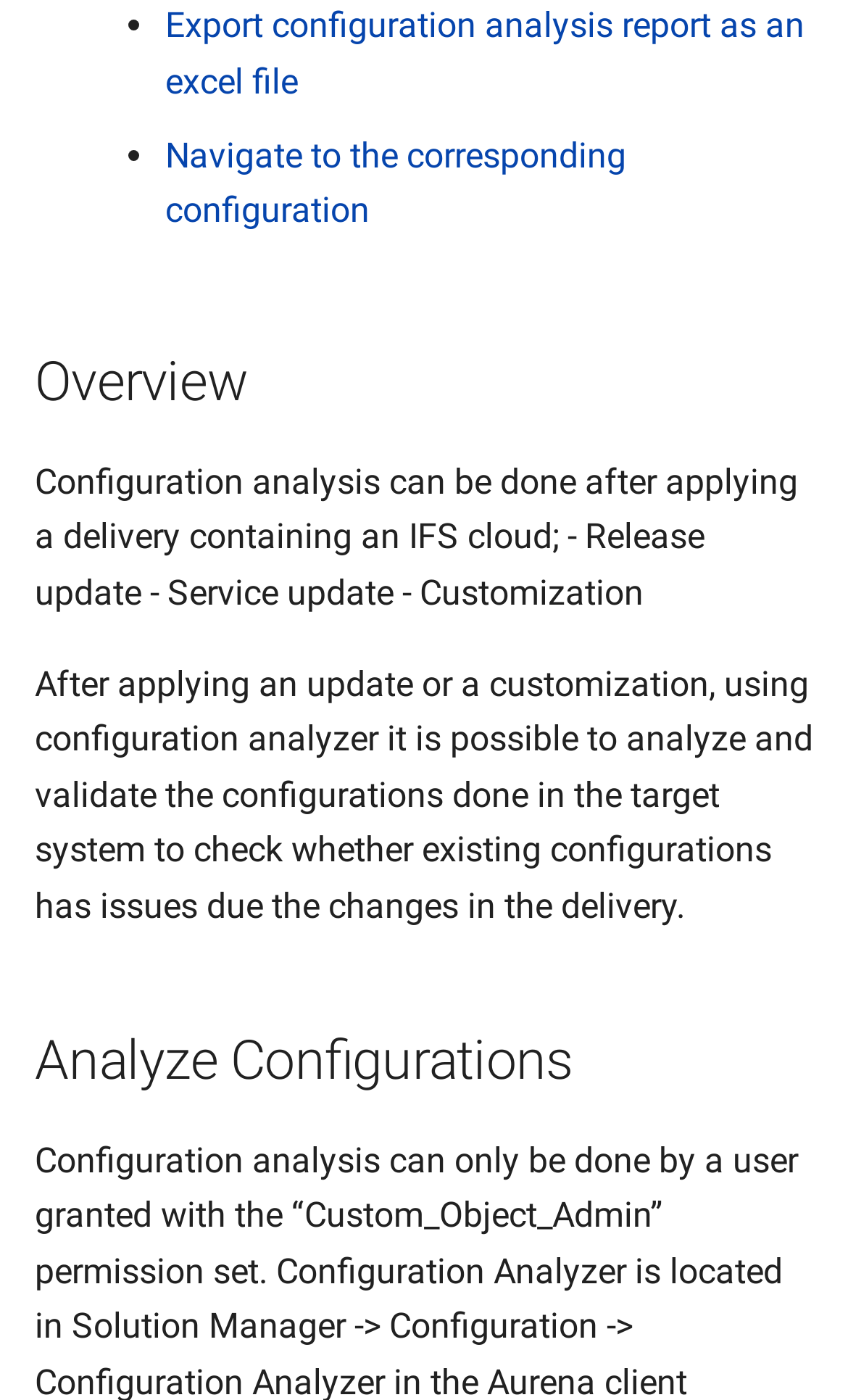For the given element description Appearance Designer, determine the bounding box coordinates of the UI element. The coordinates should follow the format (top-left x, top-left y, bottom-right x, bottom-right y) and be within the range of 0 to 1.

[0.0, 0.152, 0.621, 0.227]